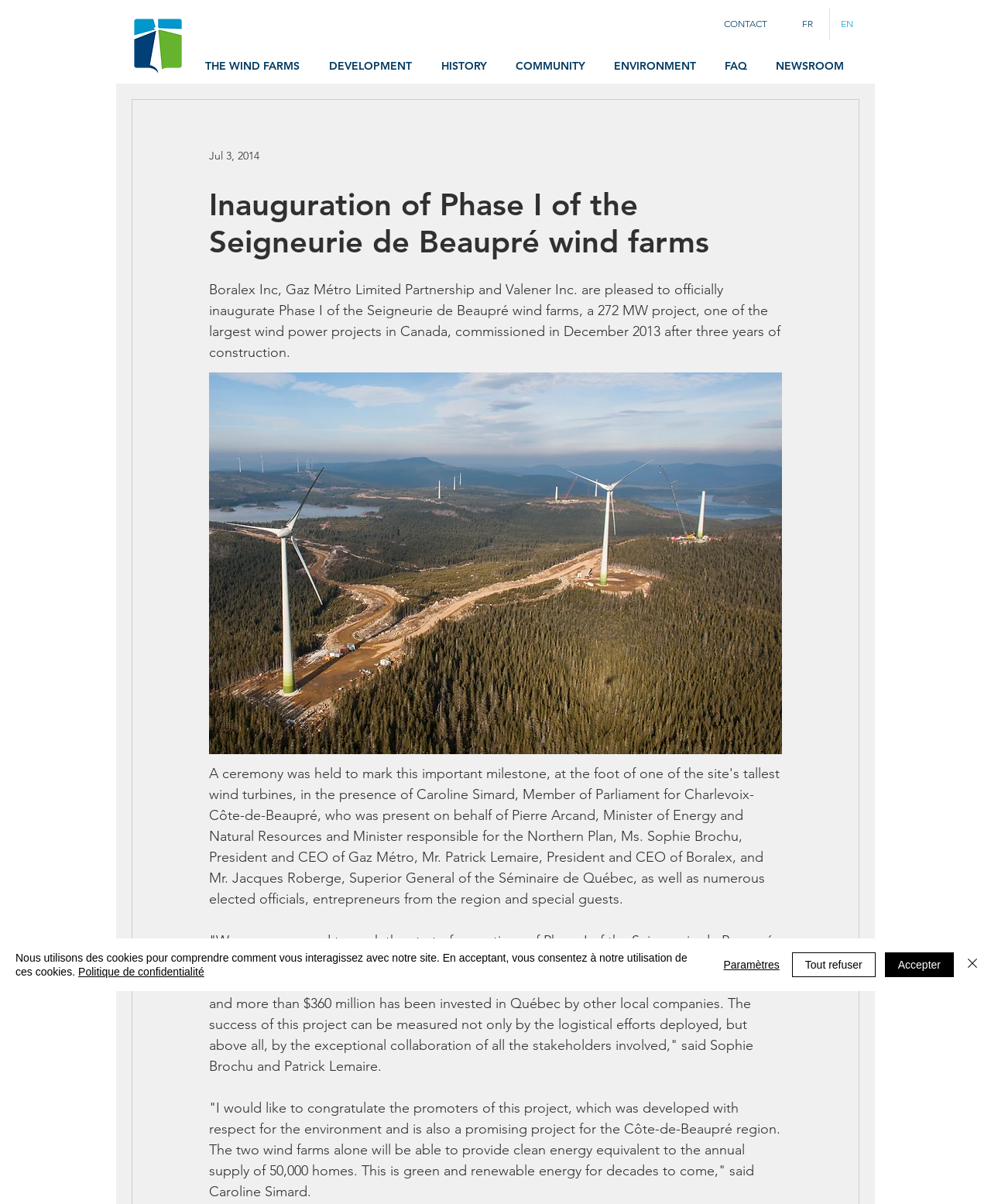Find and provide the bounding box coordinates for the UI element described here: "FR". The coordinates should be given as four float numbers between 0 and 1: [left, top, right, bottom].

[0.798, 0.007, 0.836, 0.033]